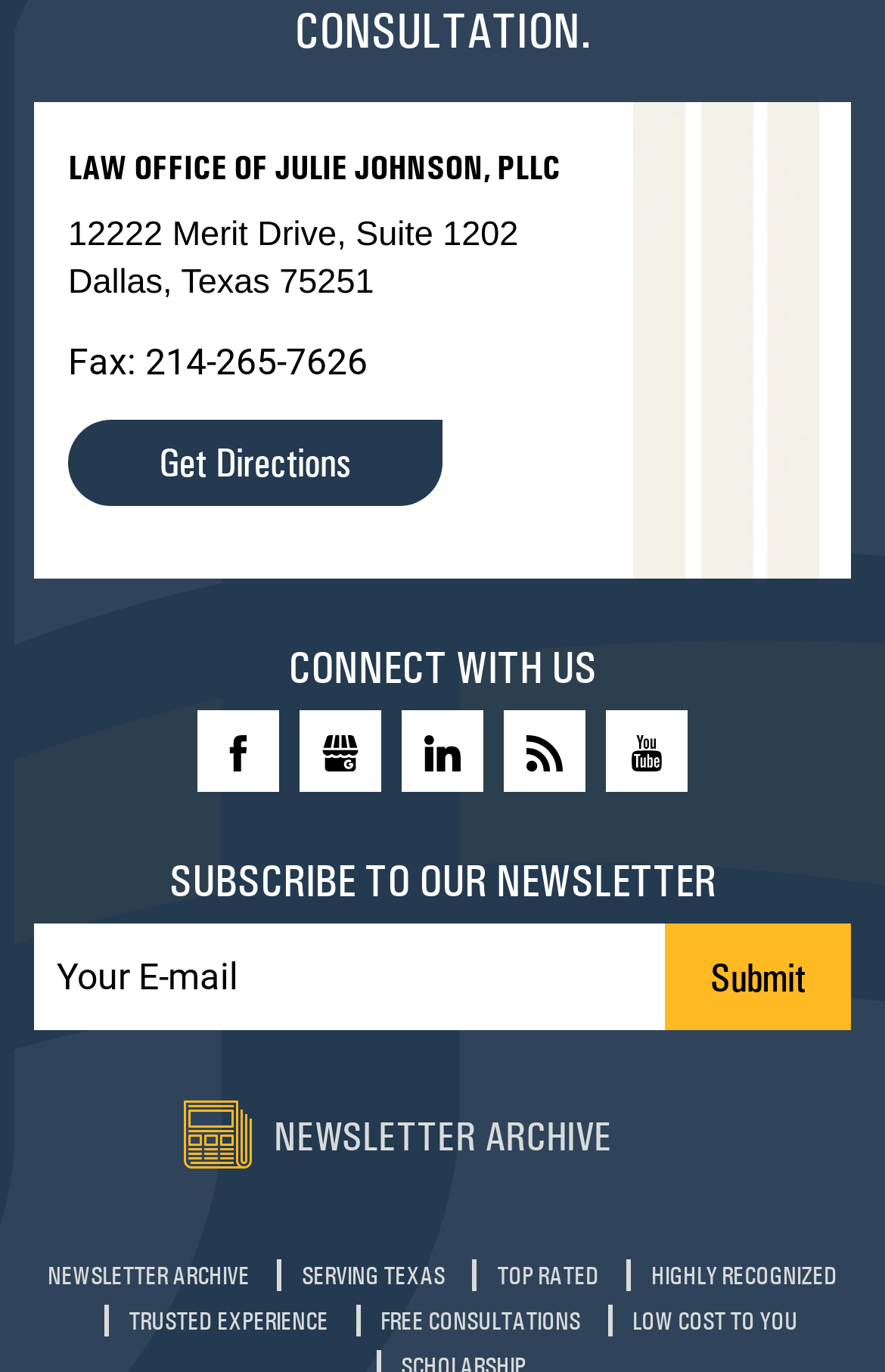Please respond in a single word or phrase: 
What is the law office's address?

12222 Merit Drive, Suite 1202 Dallas, Texas 75251